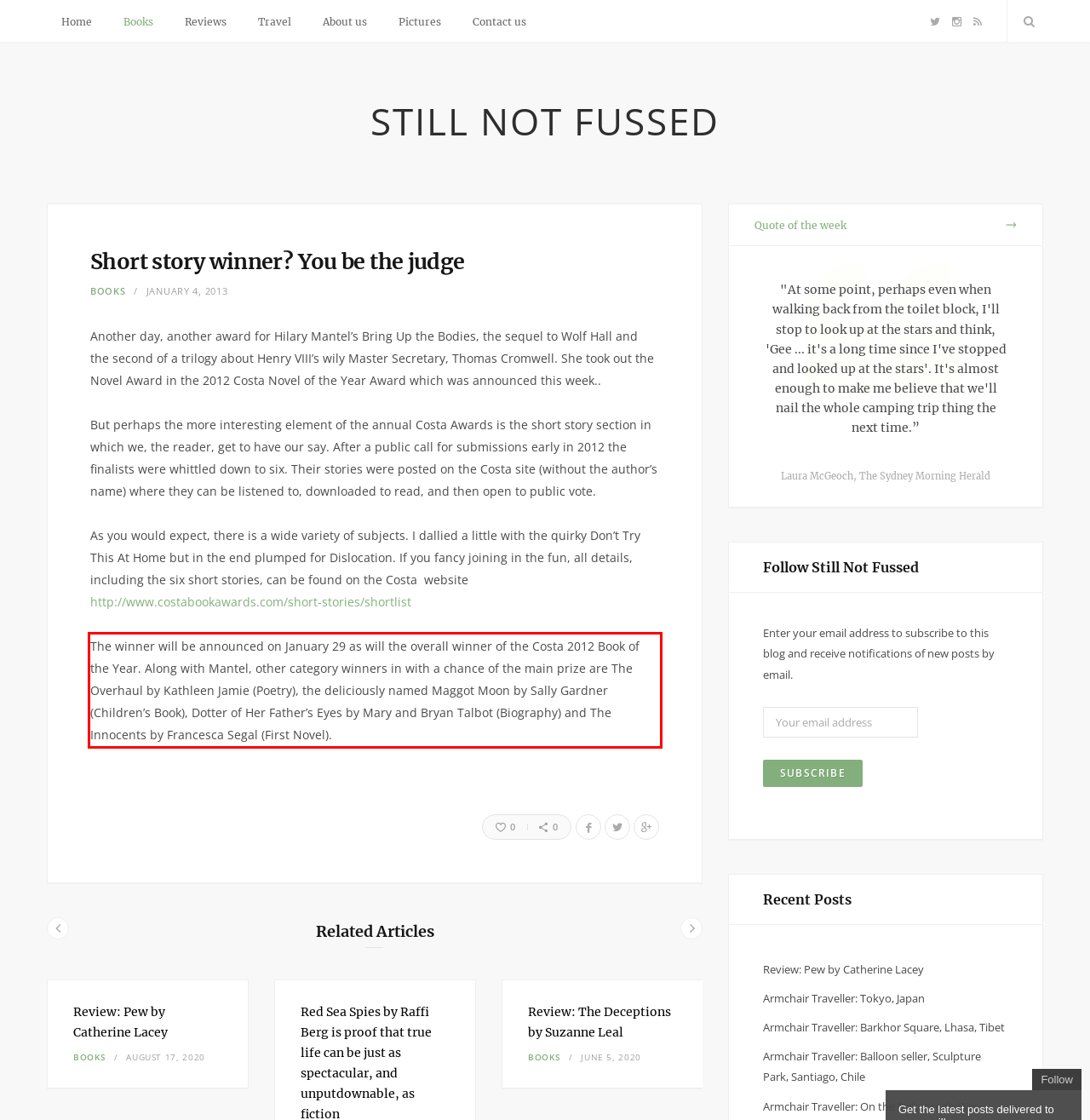You are presented with a webpage screenshot featuring a red bounding box. Perform OCR on the text inside the red bounding box and extract the content.

The winner will be announced on January 29 as will the overall winner of the Costa 2012 Book of the Year. Along with Mantel, other category winners in with a chance of the main prize are The Overhaul by Kathleen Jamie (Poetry), the deliciously named Maggot Moon by Sally Gardner (Children’s Book), Dotter of Her Father’s Eyes by Mary and Bryan Talbot (Biography) and The Innocents by Francesca Segal (First Novel).